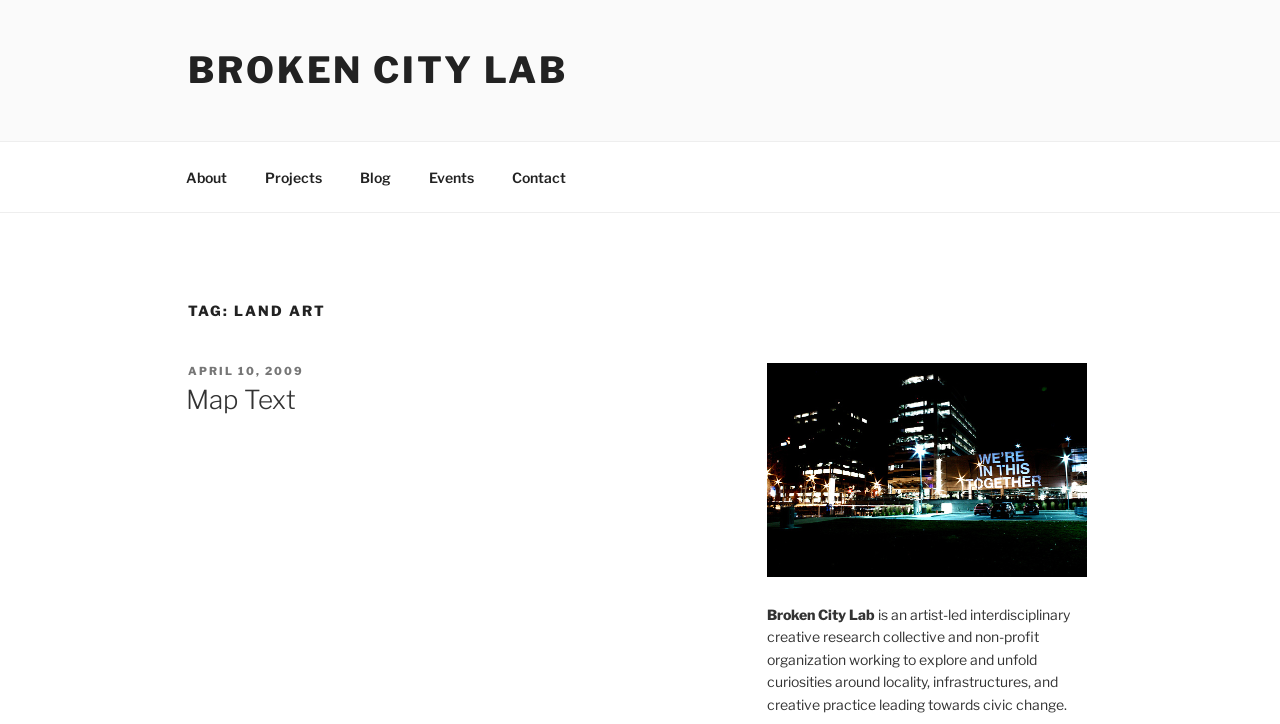Identify the bounding box coordinates of the clickable region to carry out the given instruction: "go to about page".

[0.131, 0.211, 0.191, 0.278]